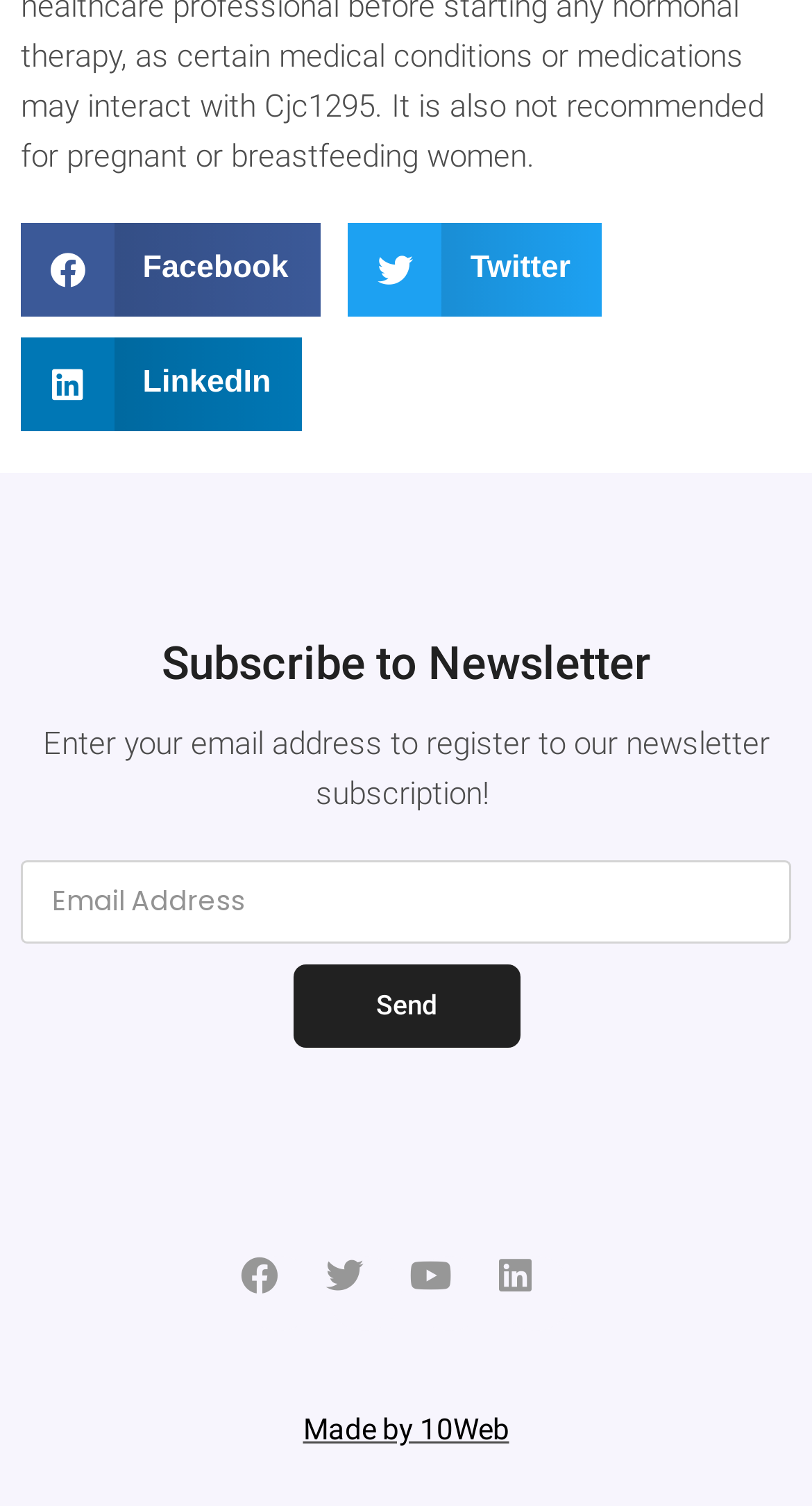Predict the bounding box of the UI element based on this description: "name="form_fields[email]" placeholder="Email Address"".

[0.026, 0.571, 0.974, 0.627]